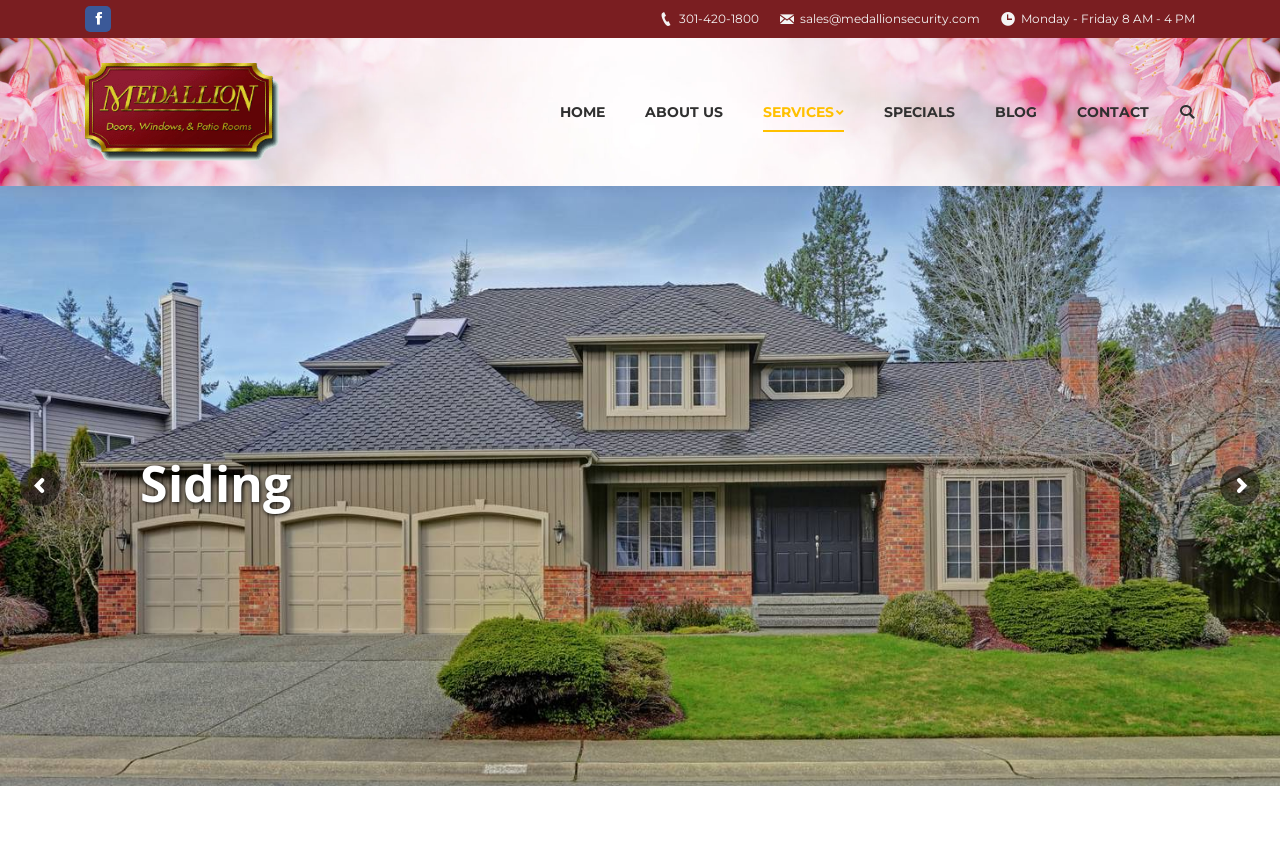Please find the bounding box coordinates of the element that needs to be clicked to perform the following instruction: "Follow on LinkedIn". The bounding box coordinates should be four float numbers between 0 and 1, represented as [left, top, right, bottom].

None